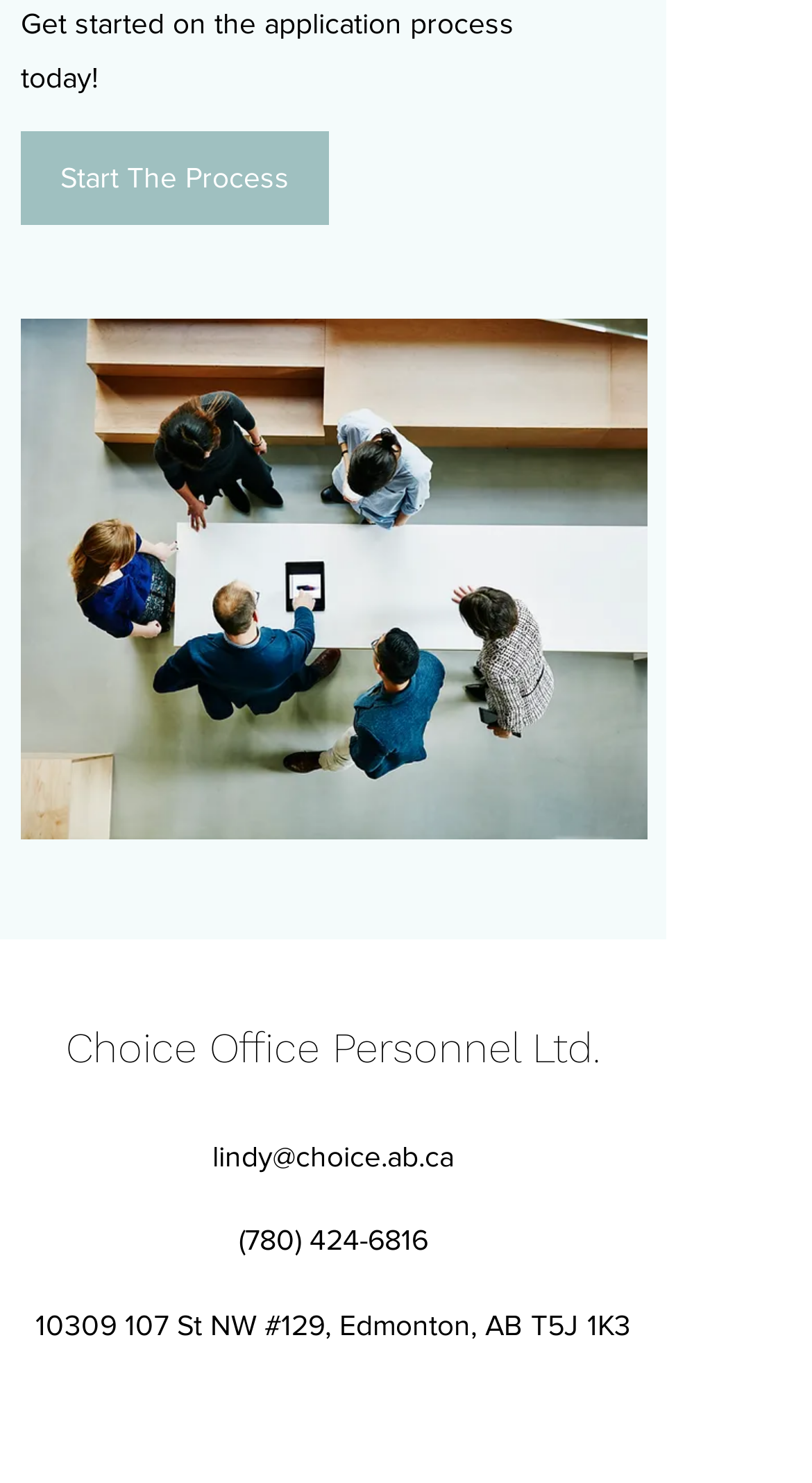What is the address of the organization?
Please craft a detailed and exhaustive response to the question.

The address of the organization is 10309 107 St NW #129, Edmonton, AB T5J 1K3, which is provided in a static text element near the bottom of the page.